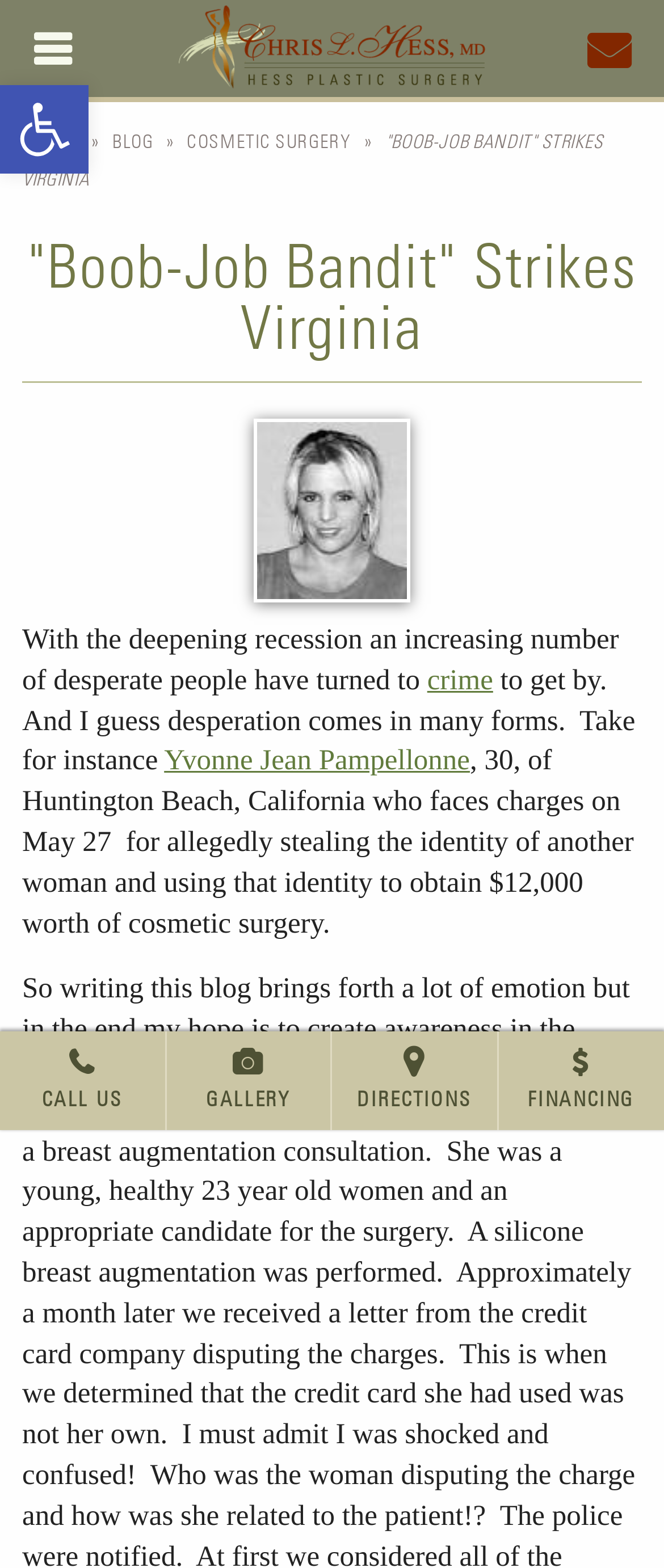What is the name of the procedure that Yvonne Jean Pampellonne allegedly obtained?
Please provide an in-depth and detailed response to the question.

The answer can be found in the paragraph of text that describes the 'Boob-Job Bandit'. The text states that Yvonne Jean Pampellonne allegedly stole the identity of another woman and used that identity to obtain $12,000 worth of cosmetic surgery.